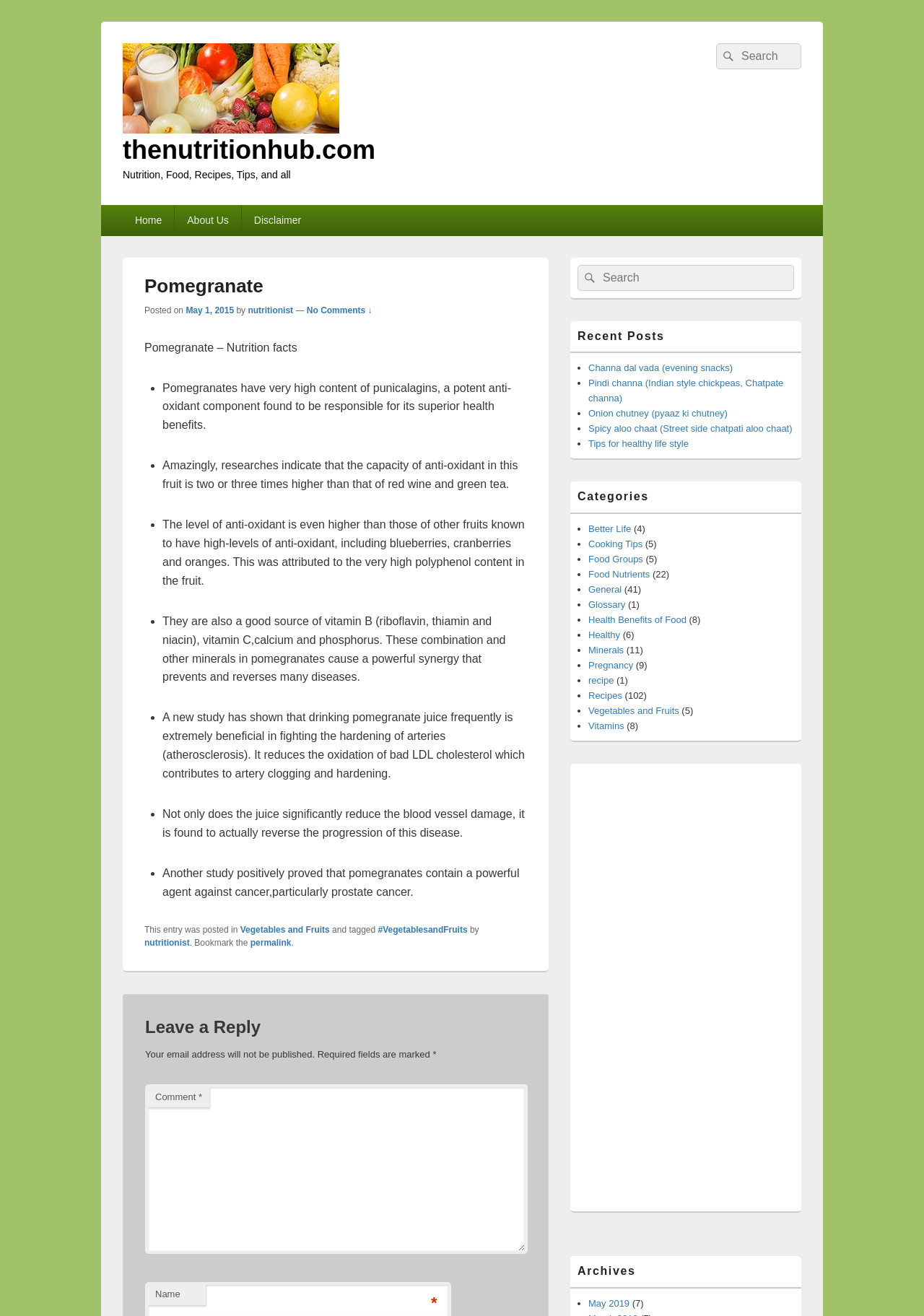Show the bounding box coordinates of the element that should be clicked to complete the task: "View recent posts".

[0.617, 0.249, 0.867, 0.268]